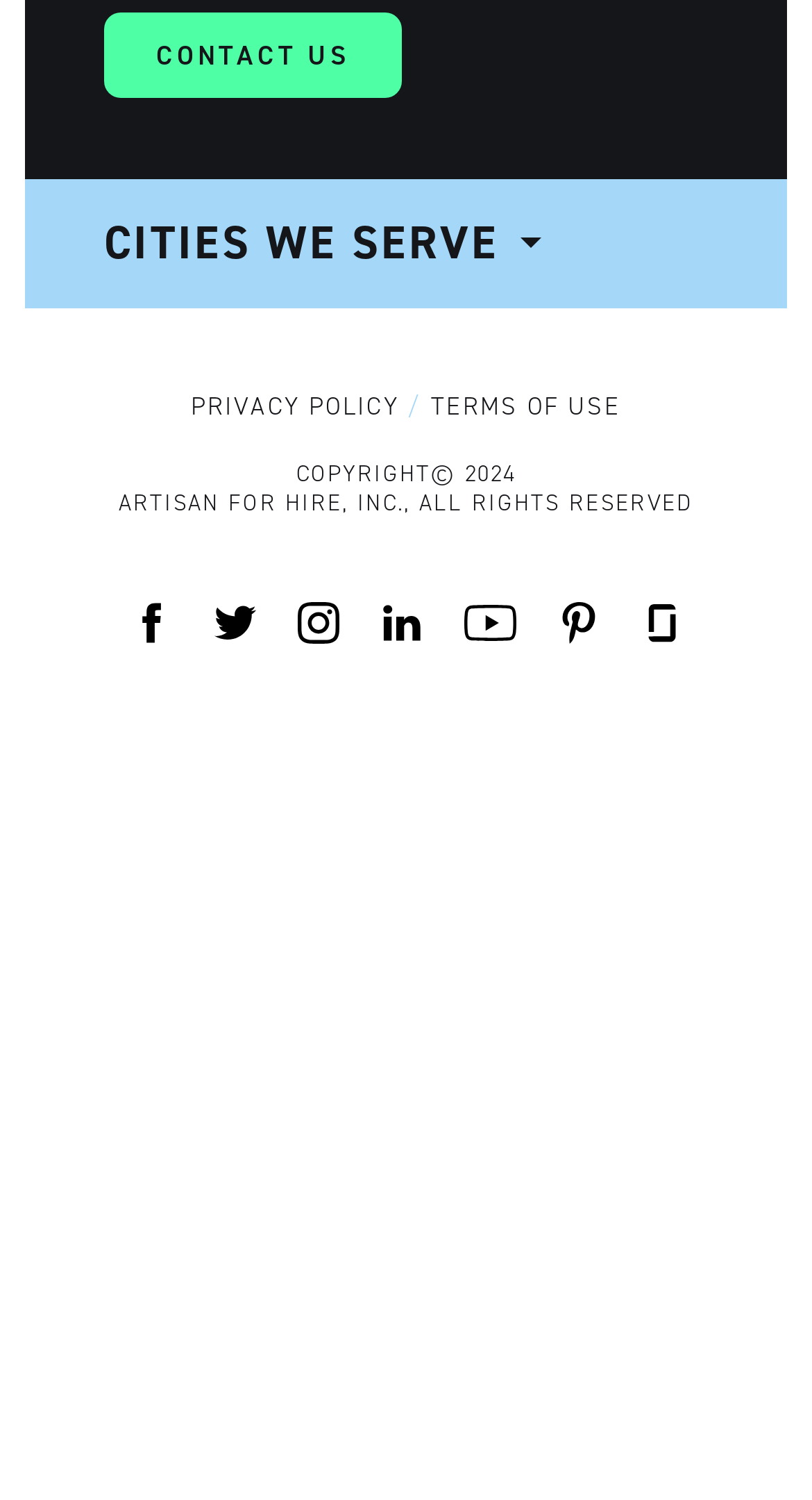Please mark the clickable region by giving the bounding box coordinates needed to complete this instruction: "Learn about Hair Regrowth".

None